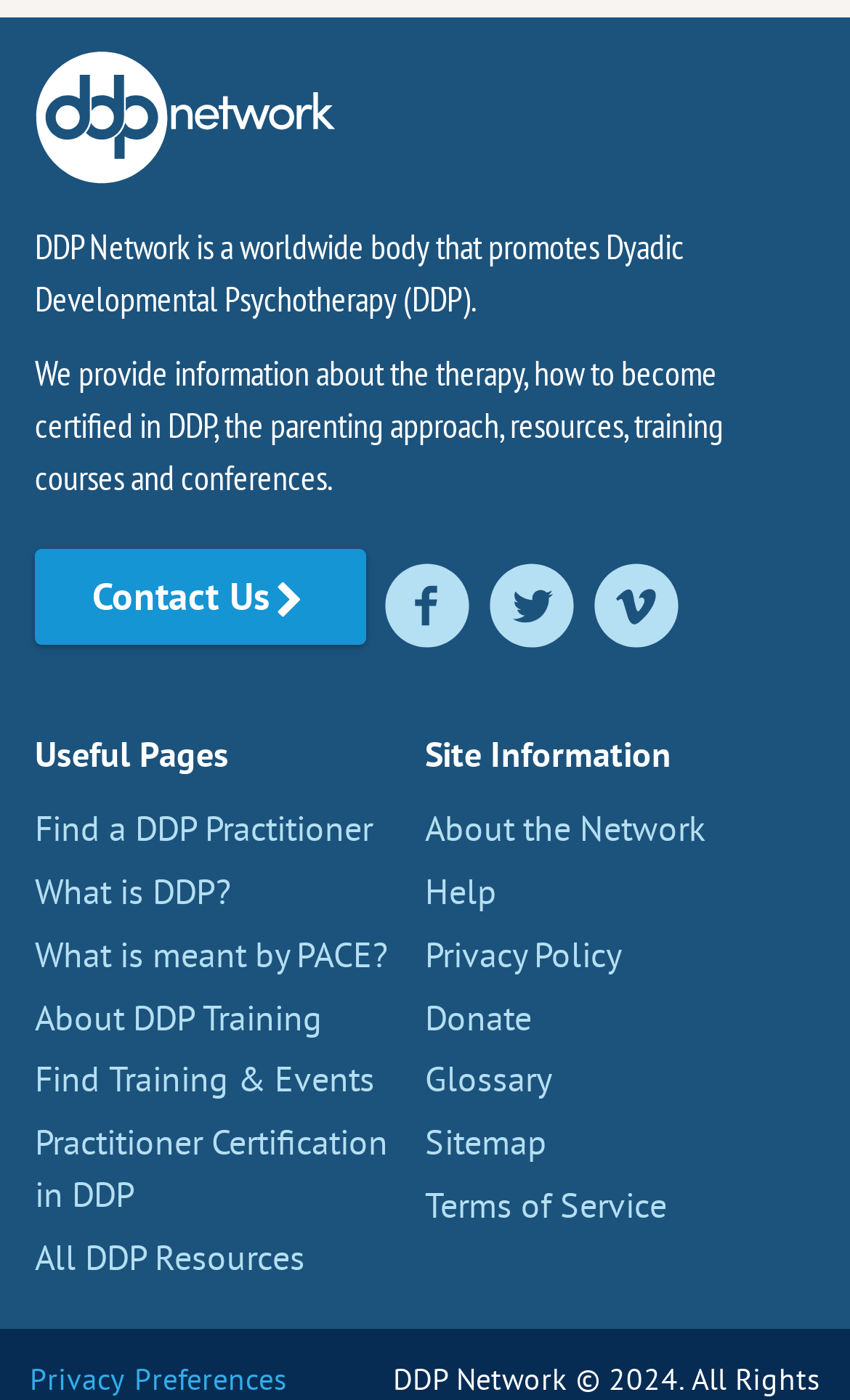How many social media links are available?
Kindly answer the question with as much detail as you can.

There are three social media links available on the page, which are 'Join us on Facebook', 'Follow us on Twitter', and 'View our videos on Vimeo'.